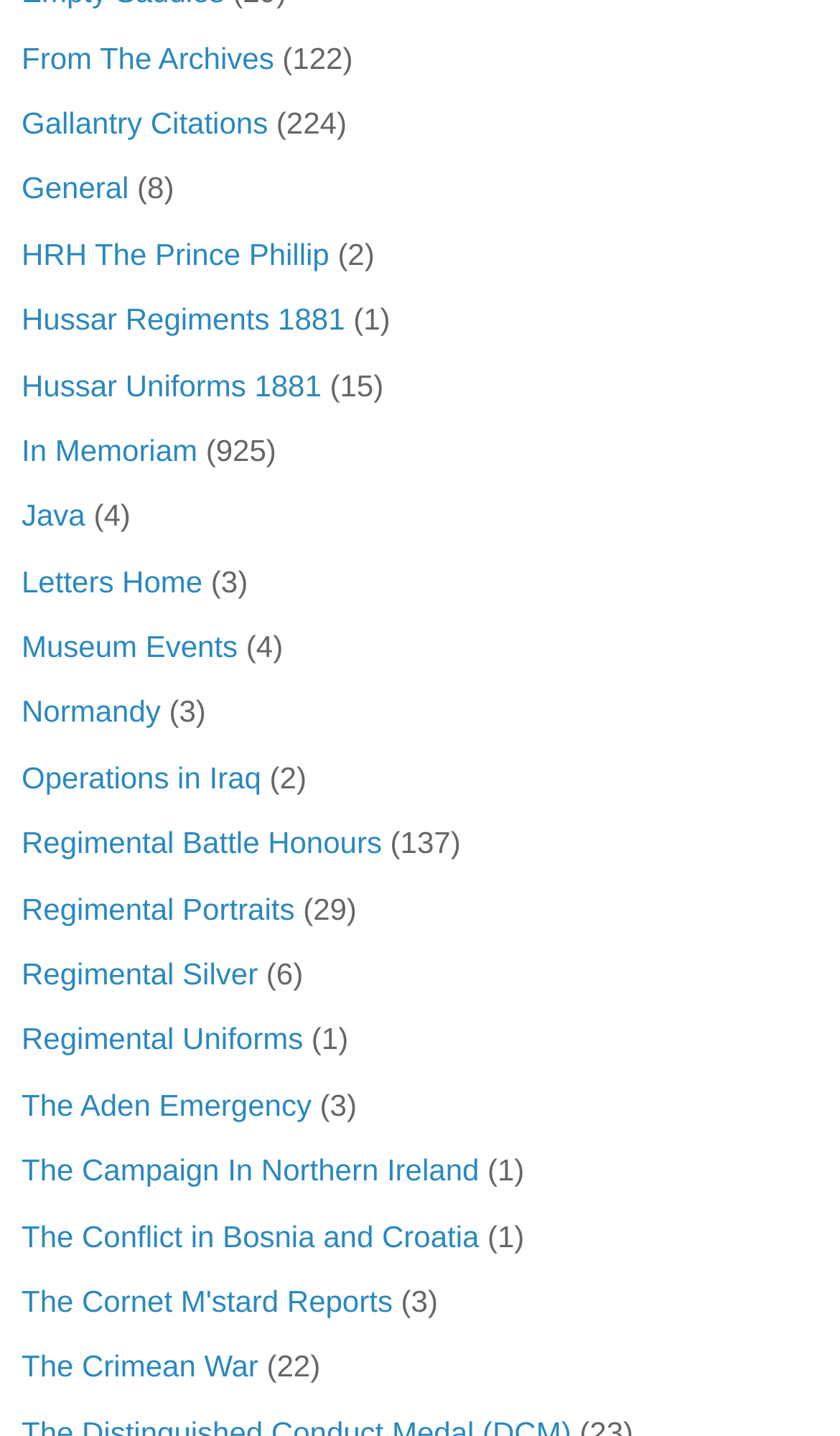Respond to the following query with just one word or a short phrase: 
What is the first link on the webpage?

From The Archives